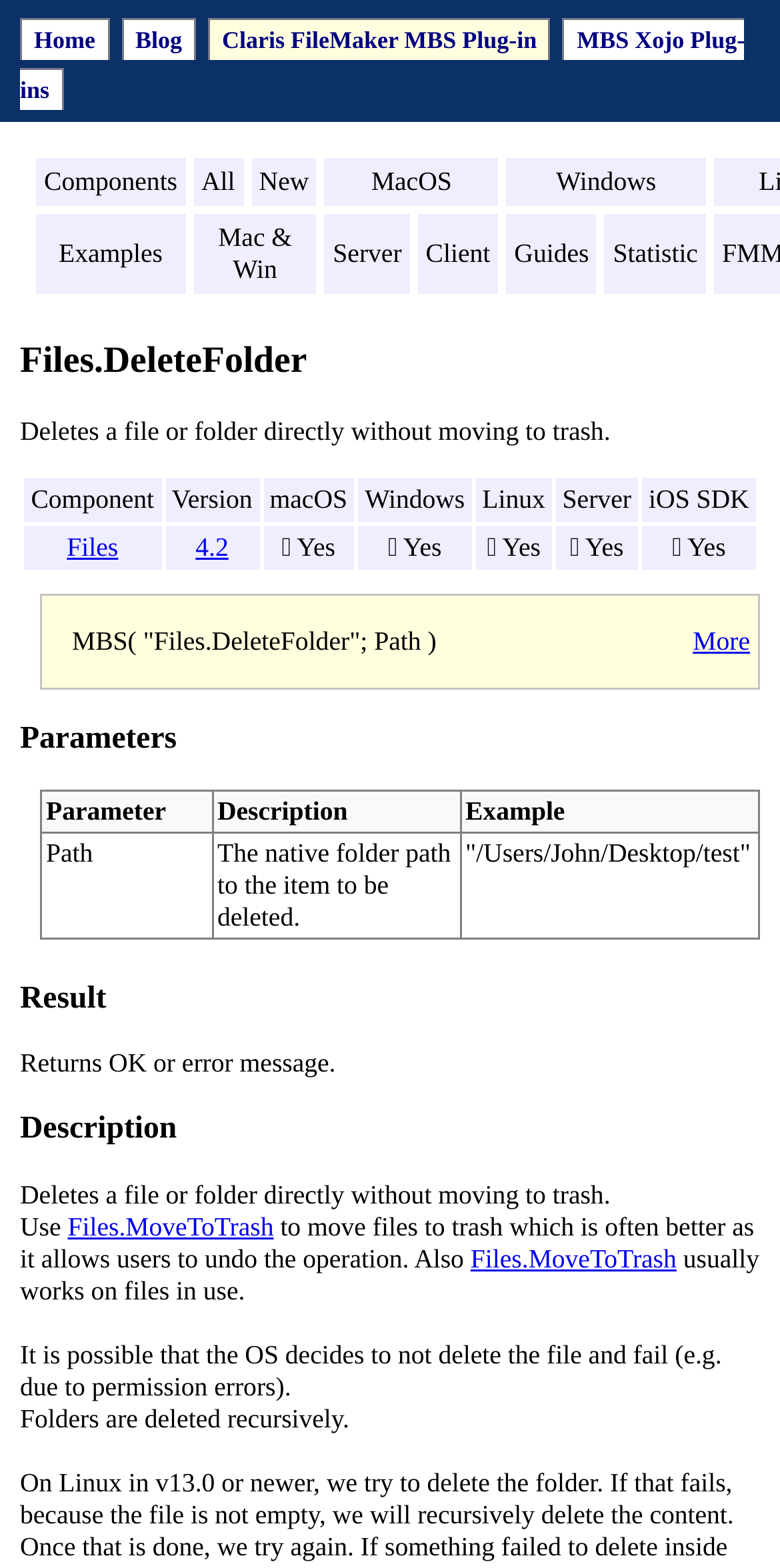Determine the bounding box coordinates of the clickable region to execute the instruction: "Click on the Files link". The coordinates should be four float numbers between 0 and 1, denoted as [left, top, right, bottom].

[0.086, 0.339, 0.152, 0.358]